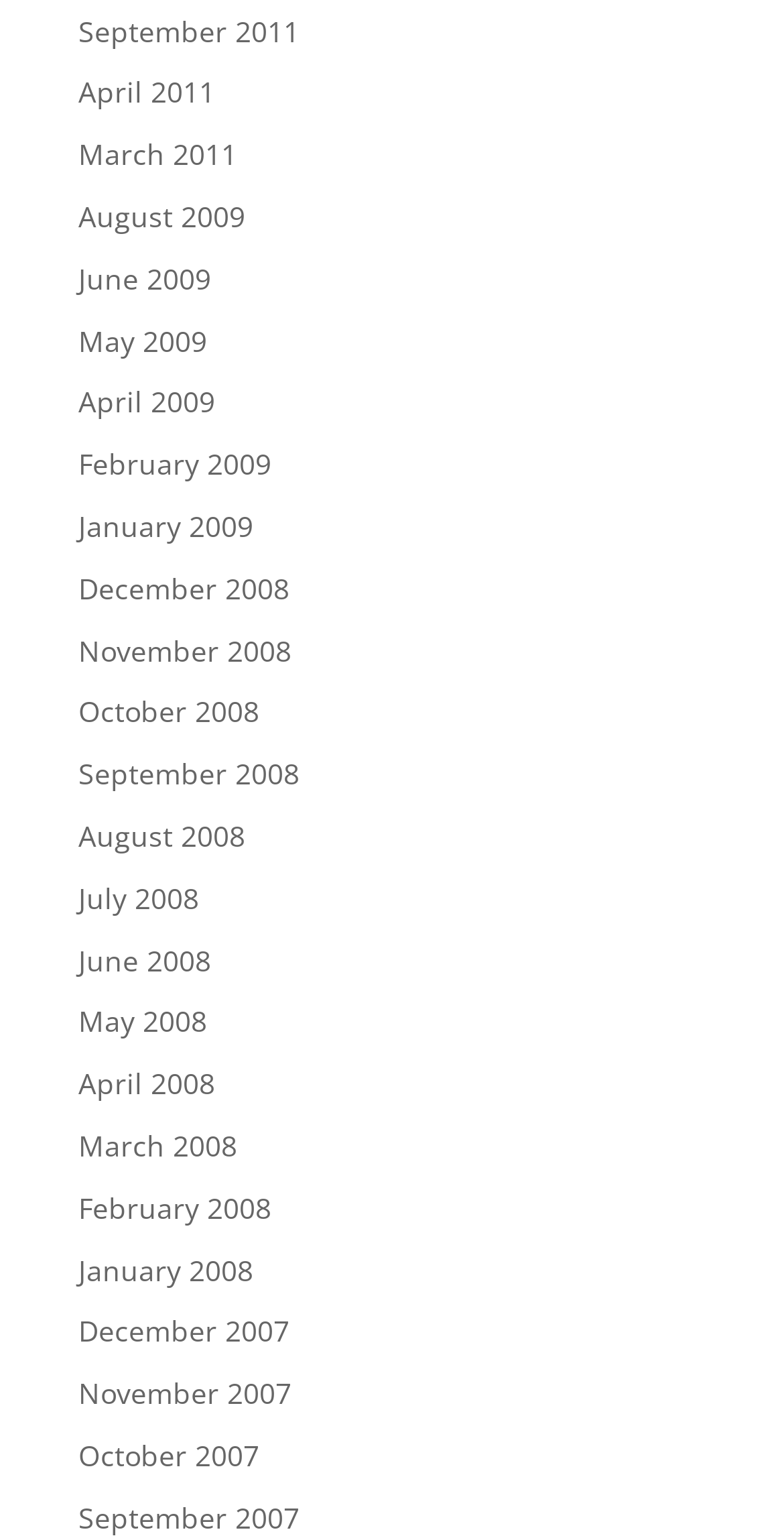Please find the bounding box coordinates for the clickable element needed to perform this instruction: "view September 2011 archives".

[0.1, 0.007, 0.382, 0.032]